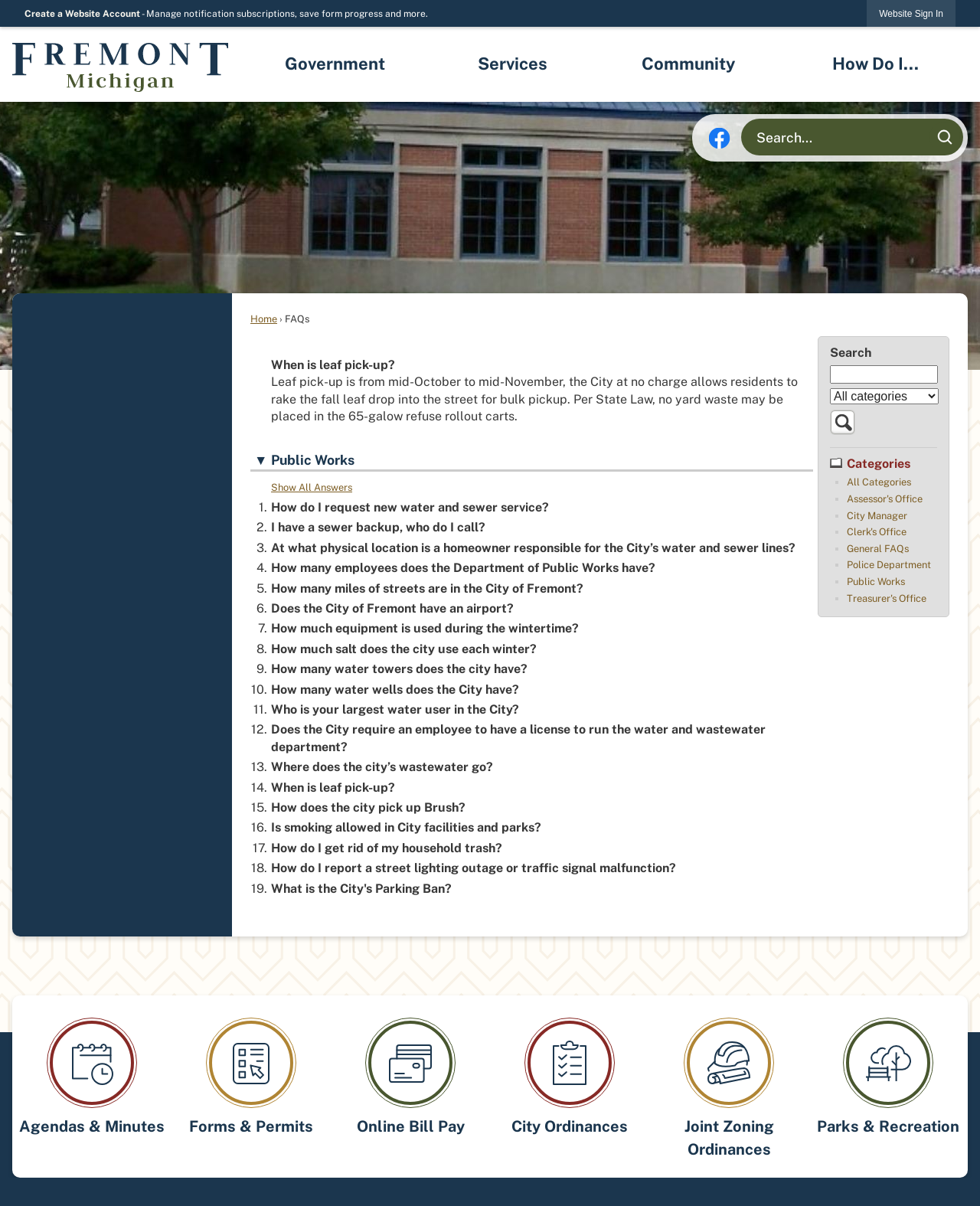Please find the bounding box coordinates of the section that needs to be clicked to achieve this instruction: "Go to the Fremont Michigan home page".

[0.012, 0.035, 0.233, 0.076]